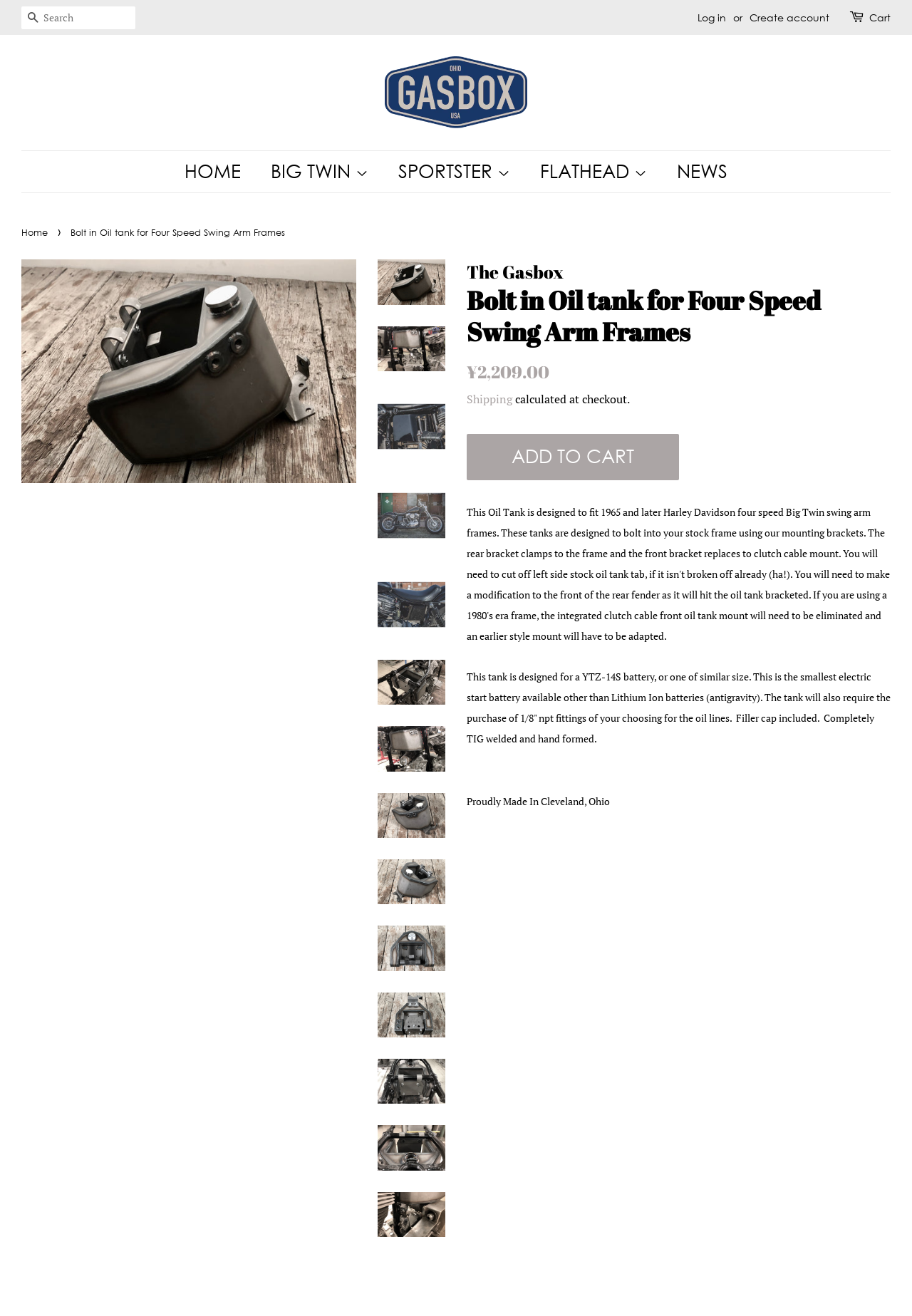Please provide a brief answer to the following inquiry using a single word or phrase:
What type of battery is the tank designed for?

YTZ-14S